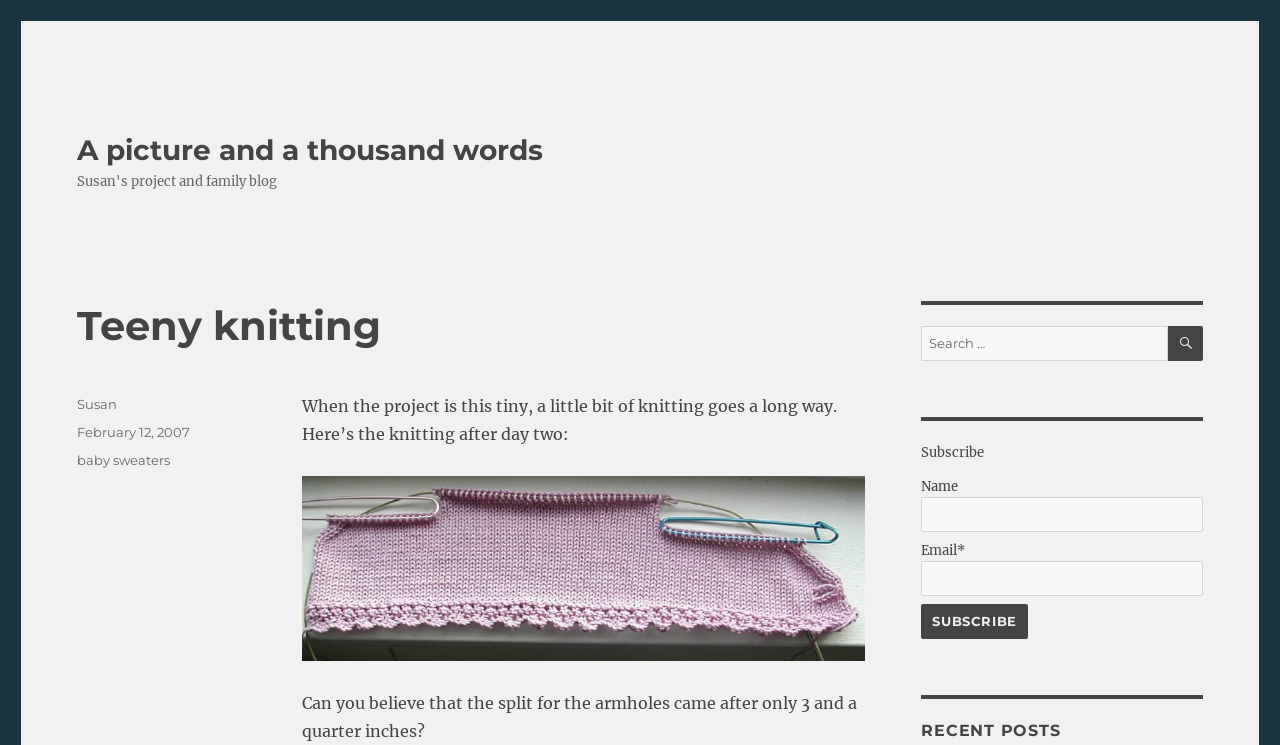Please respond in a single word or phrase: 
What is the author of this post?

Susan